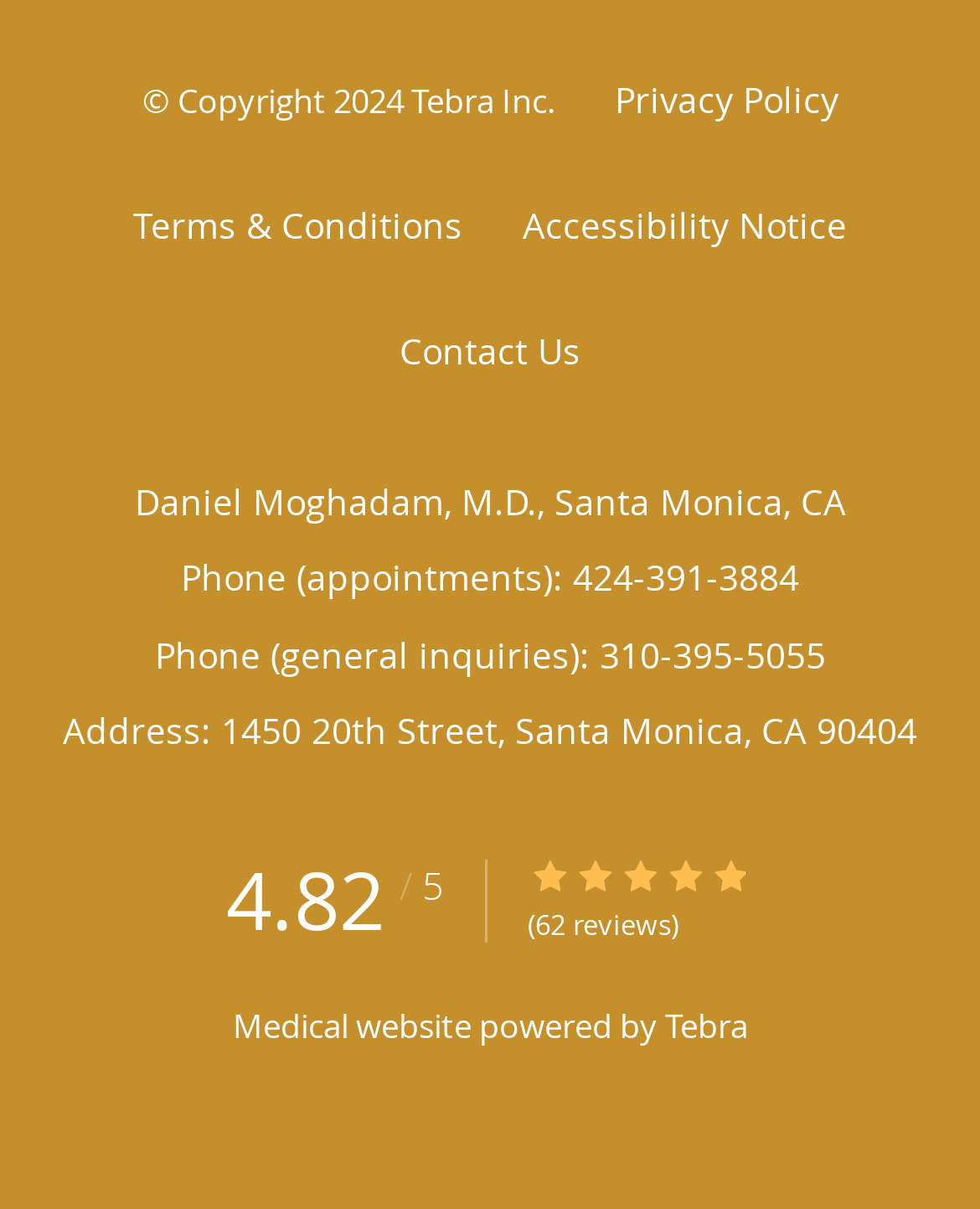Identify the bounding box coordinates for the UI element described as follows: Privacy Policy. Use the format (top-left x, top-left y, bottom-right x, bottom-right y) and ensure all values are floating point numbers between 0 and 1.

[0.627, 0.051, 0.855, 0.114]